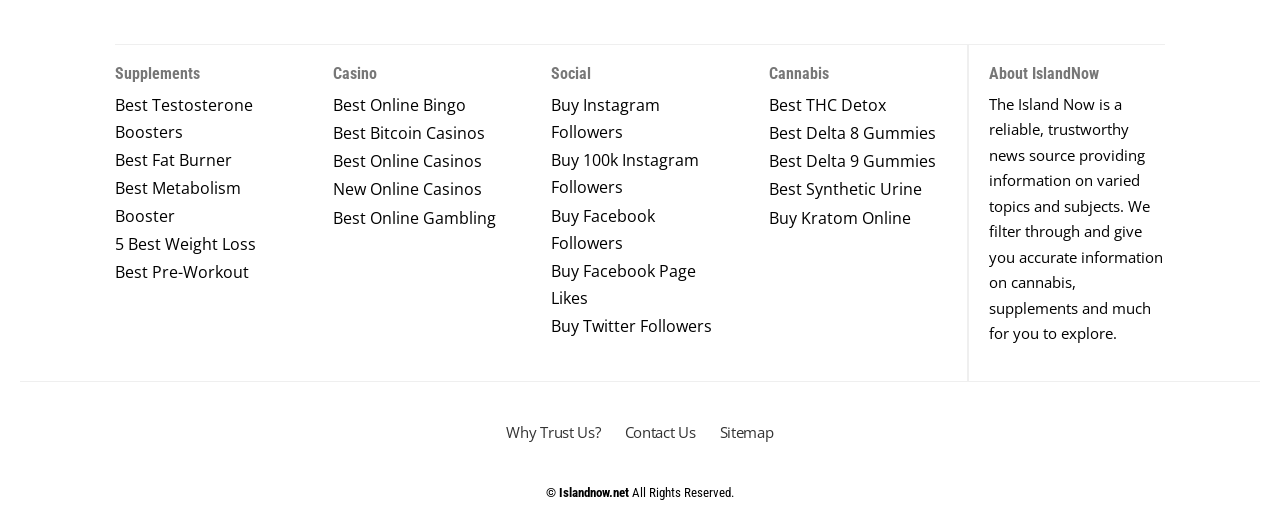What is the purpose of The Island Now?
Please look at the screenshot and answer in one word or a short phrase.

Provide reliable news and information